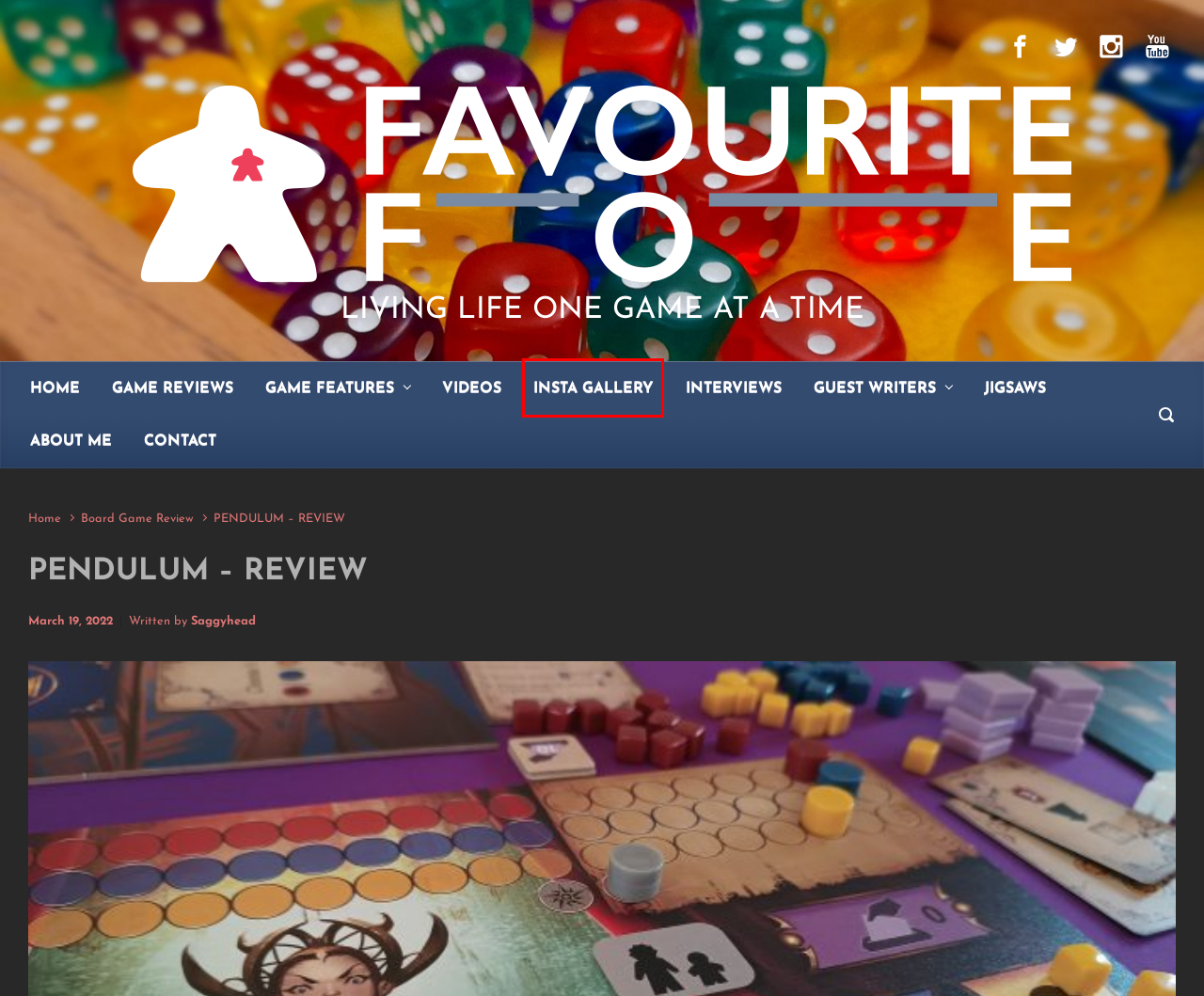You have a screenshot of a webpage with a red bounding box around an element. Select the webpage description that best matches the new webpage after clicking the element within the red bounding box. Here are the descriptions:
A. HELLO AND WELCOME - WWW.FAVOURITEFOE.COM
B. GAME FEATURES - WWW.FAVOURITEFOE.COM
C. JIGSAWS - WWW.FAVOURITEFOE.COM
D. INSTA GALLERY - WWW.FAVOURITEFOE.COM
E. VIDEOS - WWW.FAVOURITEFOE.COM
F. Board Game Review Archives - WWW.FAVOURITEFOE.COM
G. GUEST WRITERS - WWW.FAVOURITEFOE.COM
H. INTERVIEWS - WWW.FAVOURITEFOE.COM

D